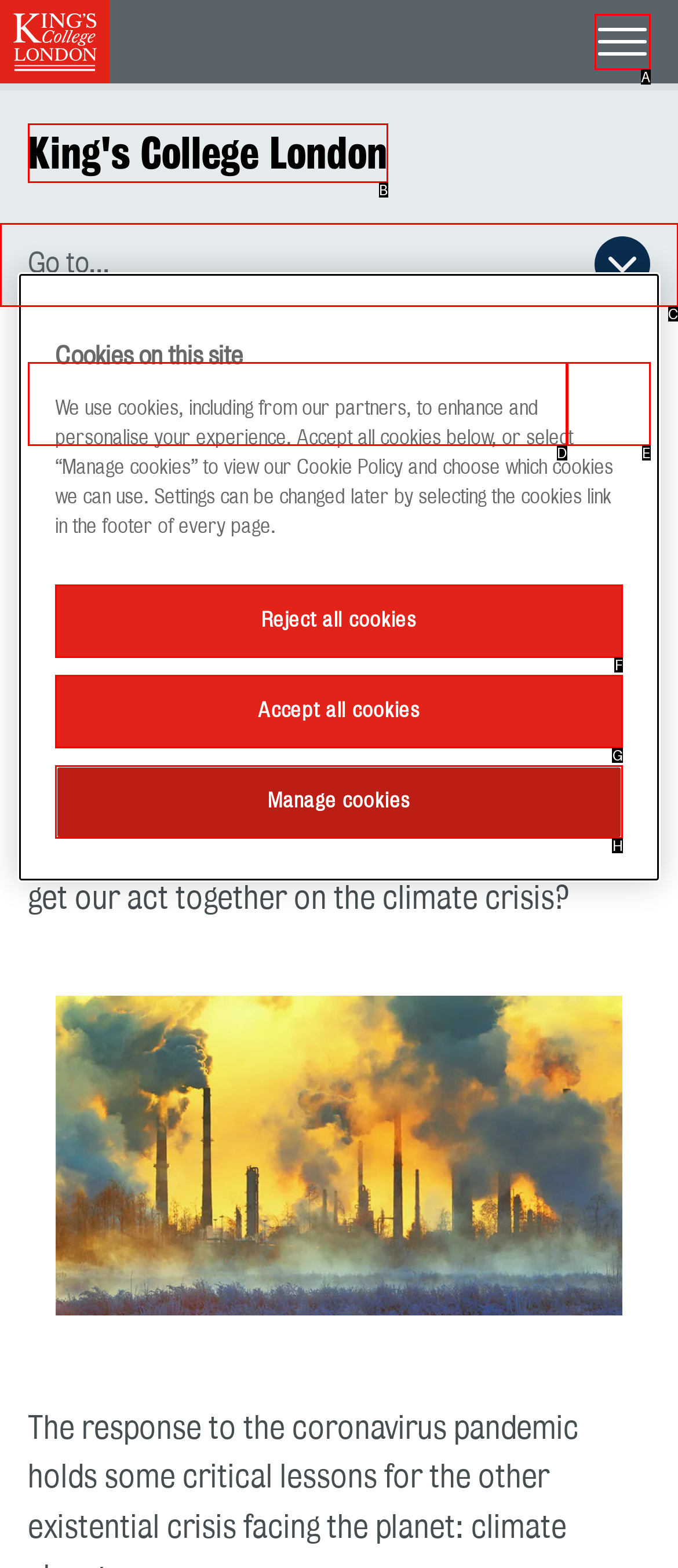Which option is described as follows: Manage cookies
Answer with the letter of the matching option directly.

H